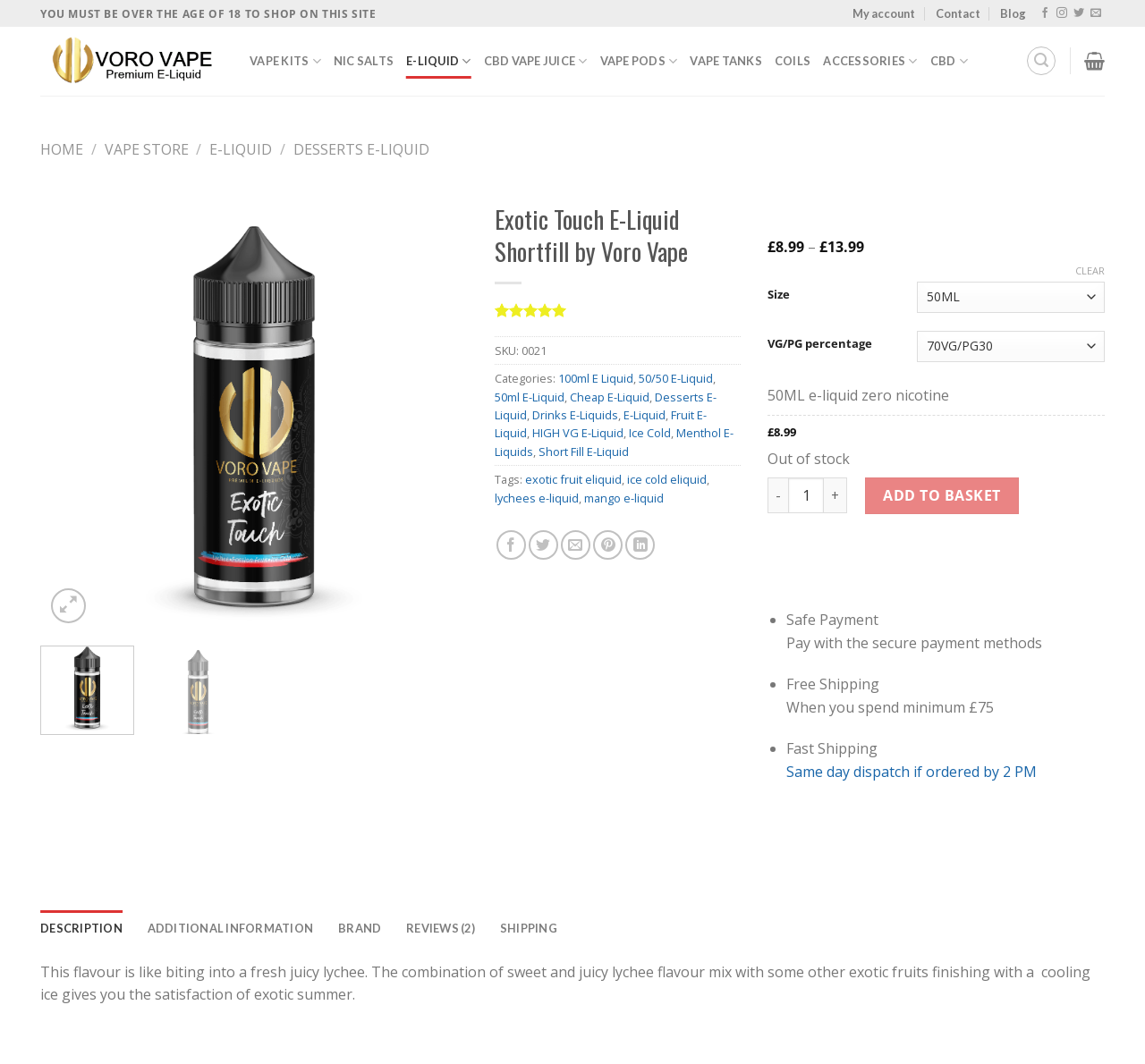Identify the bounding box coordinates of the area that should be clicked in order to complete the given instruction: "Click on the 'Previous' button". The bounding box coordinates should be four float numbers between 0 and 1, i.e., [left, top, right, bottom].

[0.048, 0.353, 0.076, 0.433]